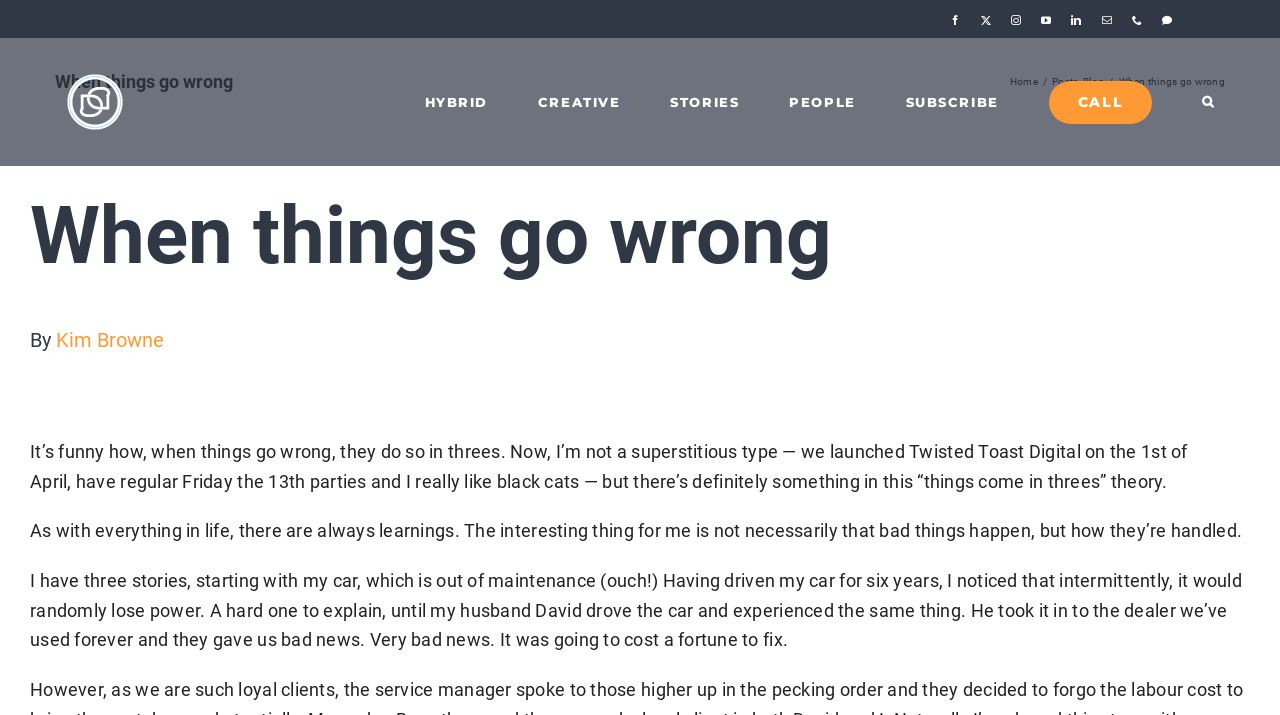Find the bounding box coordinates for the UI element whose description is: "HYBRID". The coordinates should be four float numbers between 0 and 1, in the format [left, top, right, bottom].

[0.332, 0.054, 0.381, 0.233]